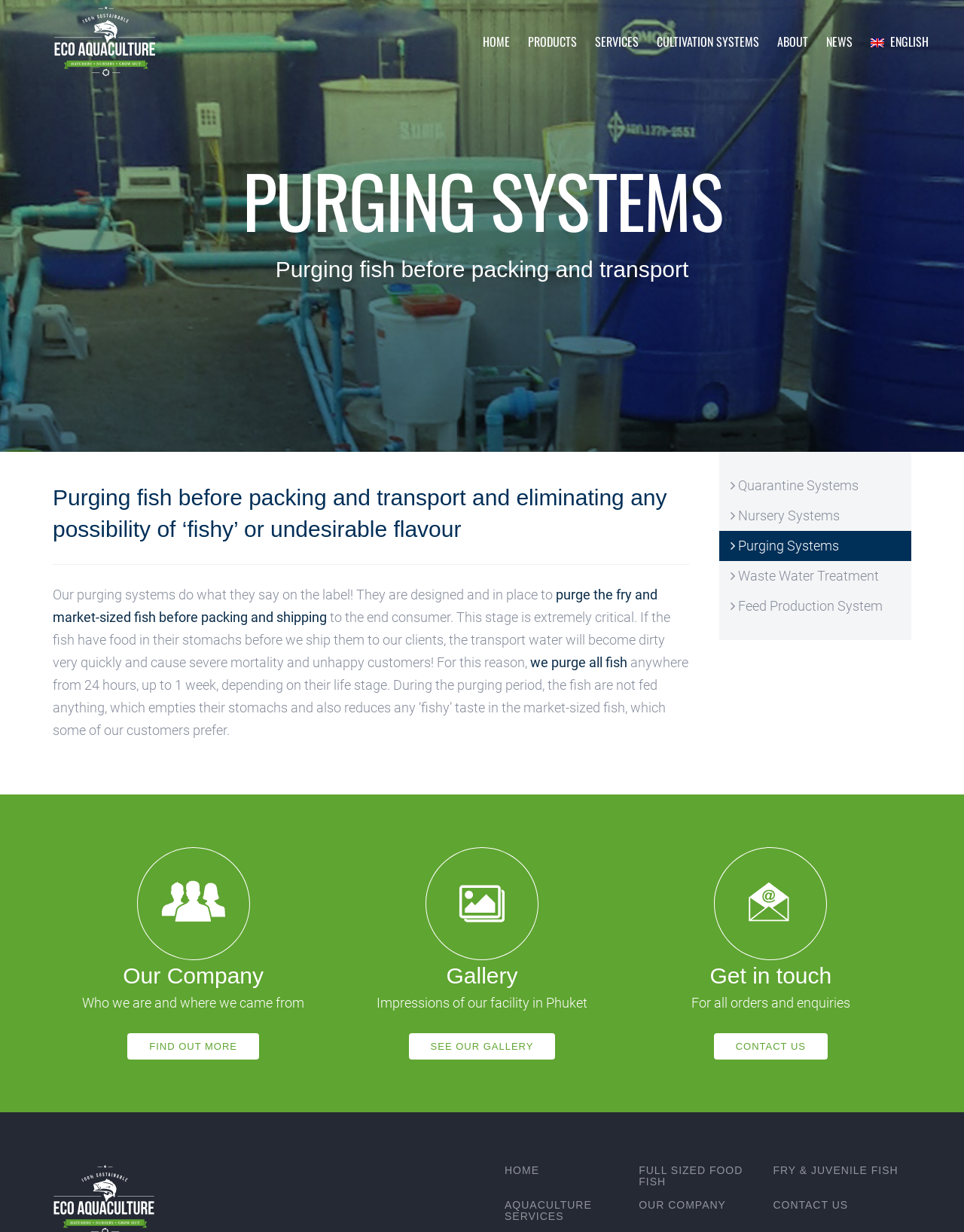What is the function of the quarantine systems?
Using the image, provide a concise answer in one word or a short phrase.

Not mentioned